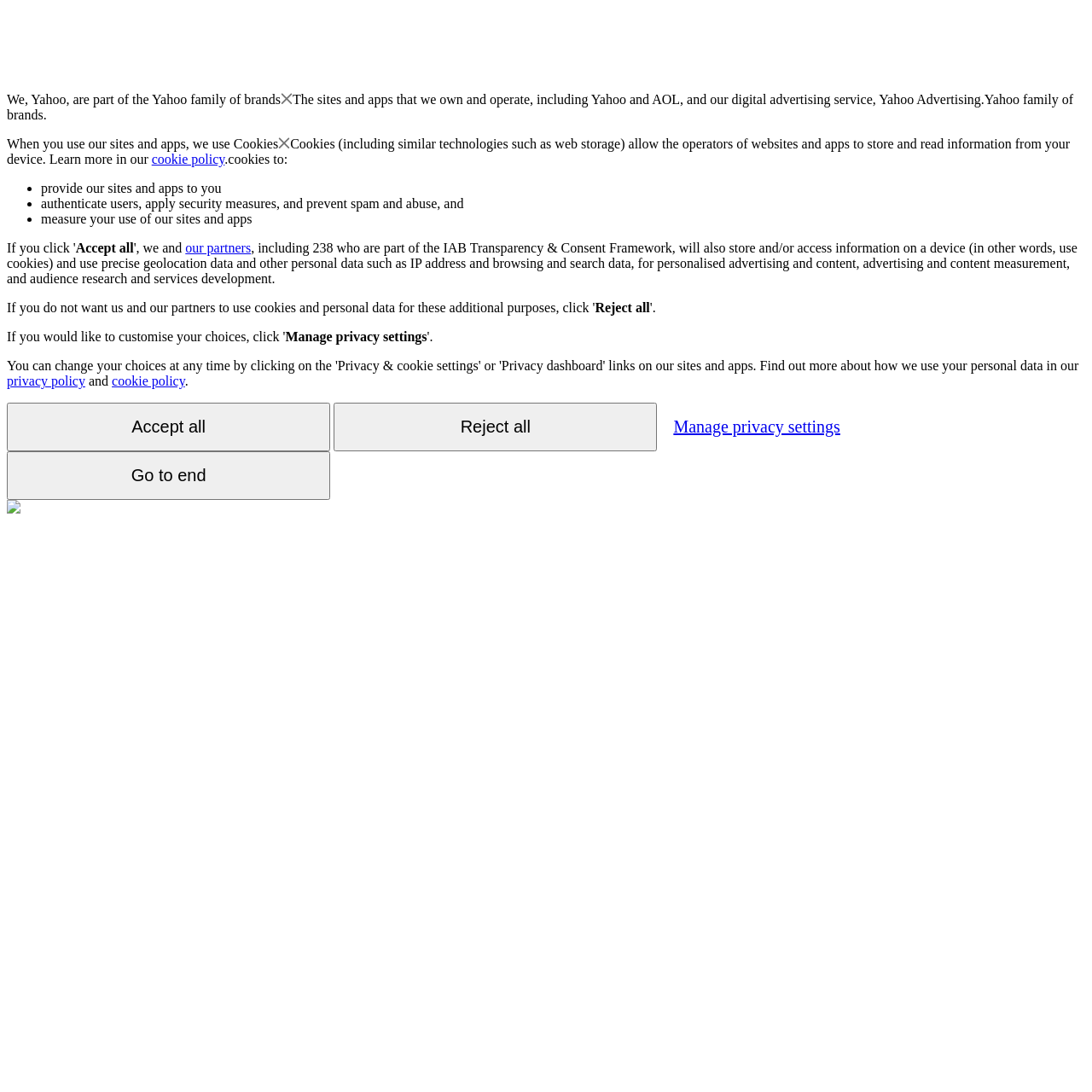Find the bounding box coordinates for the element that must be clicked to complete the instruction: "Go to the 'privacy policy'". The coordinates should be four float numbers between 0 and 1, indicated as [left, top, right, bottom].

[0.006, 0.342, 0.078, 0.355]